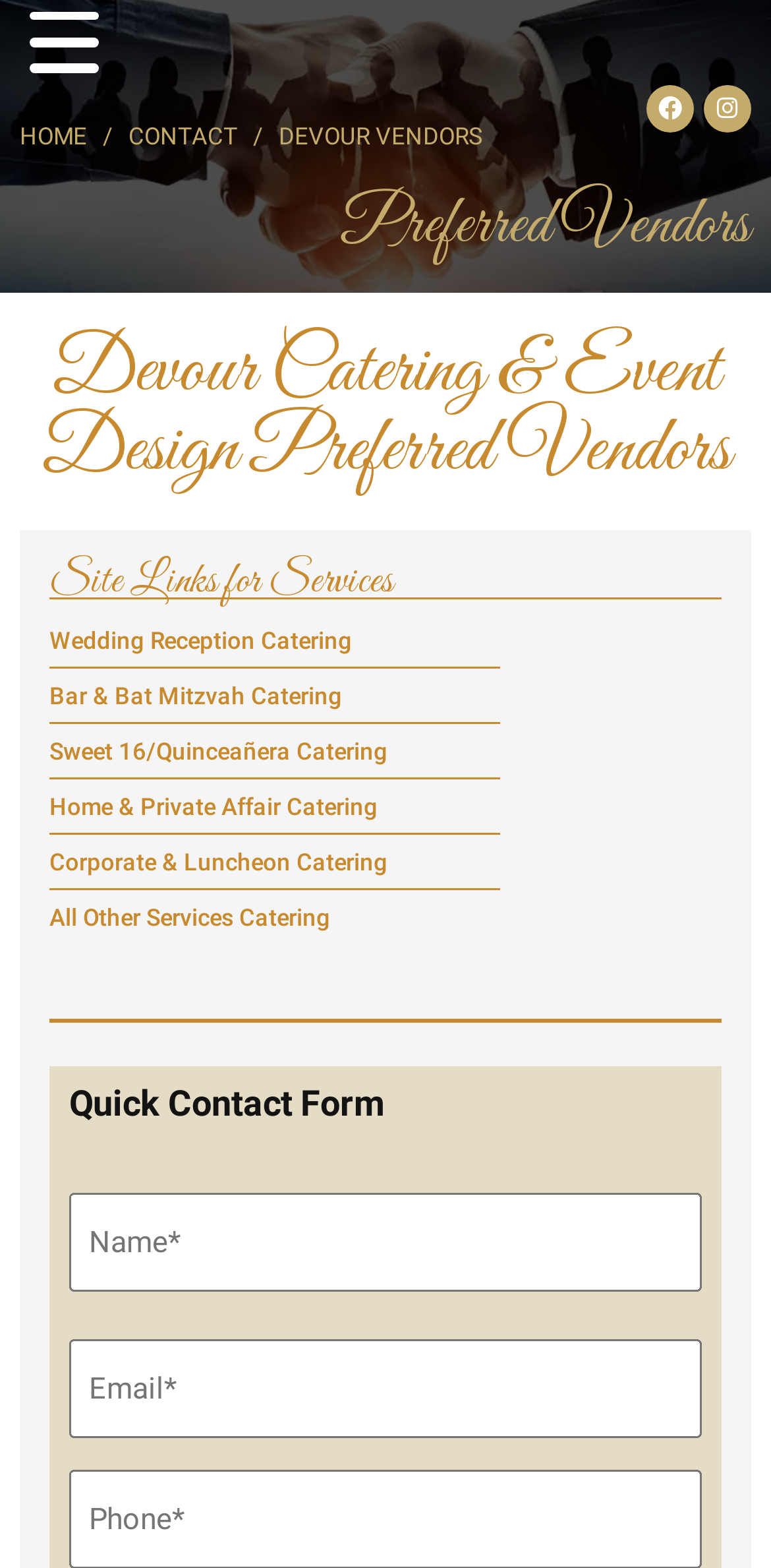Please give a short response to the question using one word or a phrase:
What is the name of the catering company?

Devour Catering & Event Design